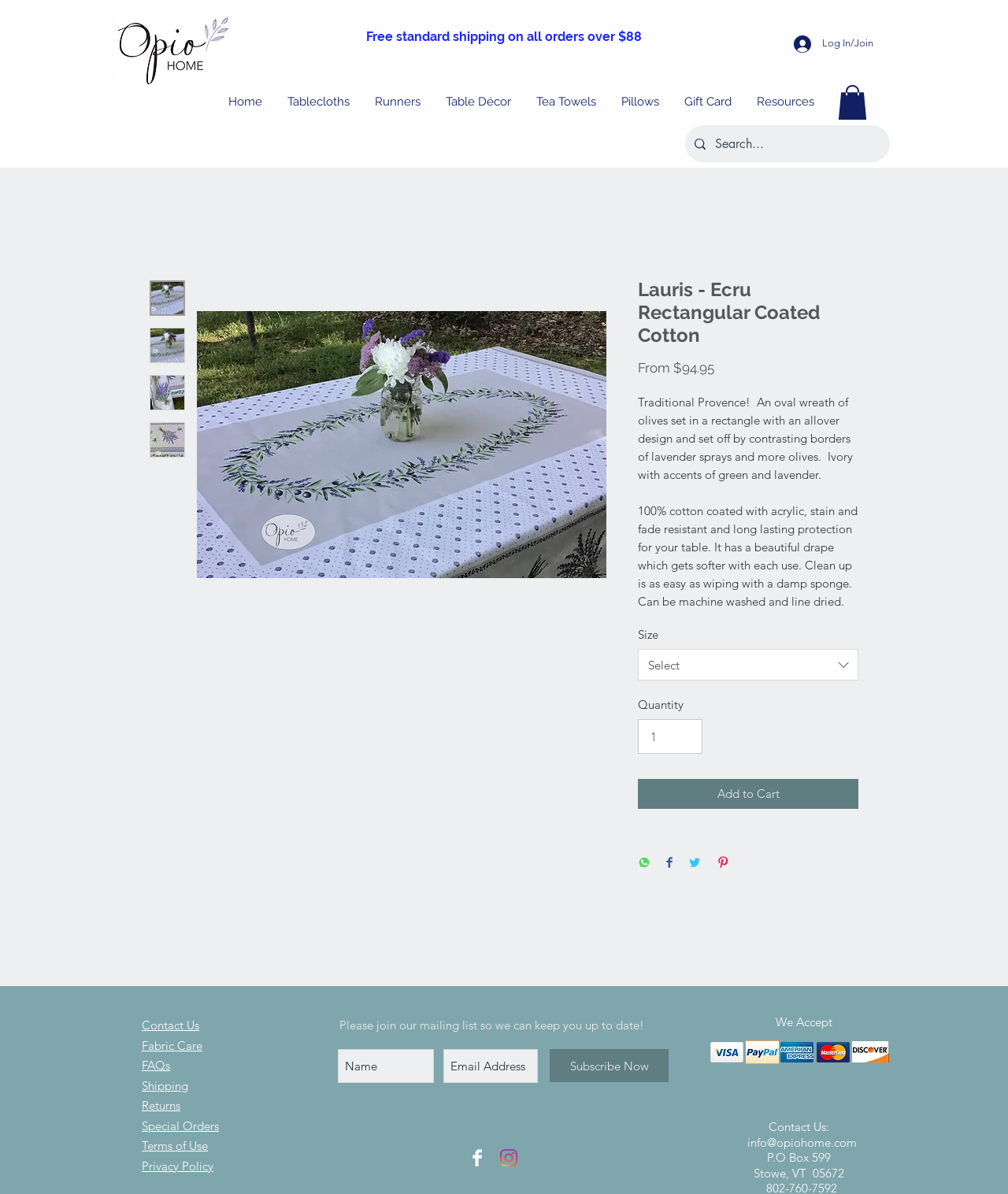Provide the bounding box coordinates of the HTML element described by the text: "Contact Us". The coordinates should be in the format [left, top, right, bottom] with values between 0 and 1.

[0.141, 0.852, 0.198, 0.865]